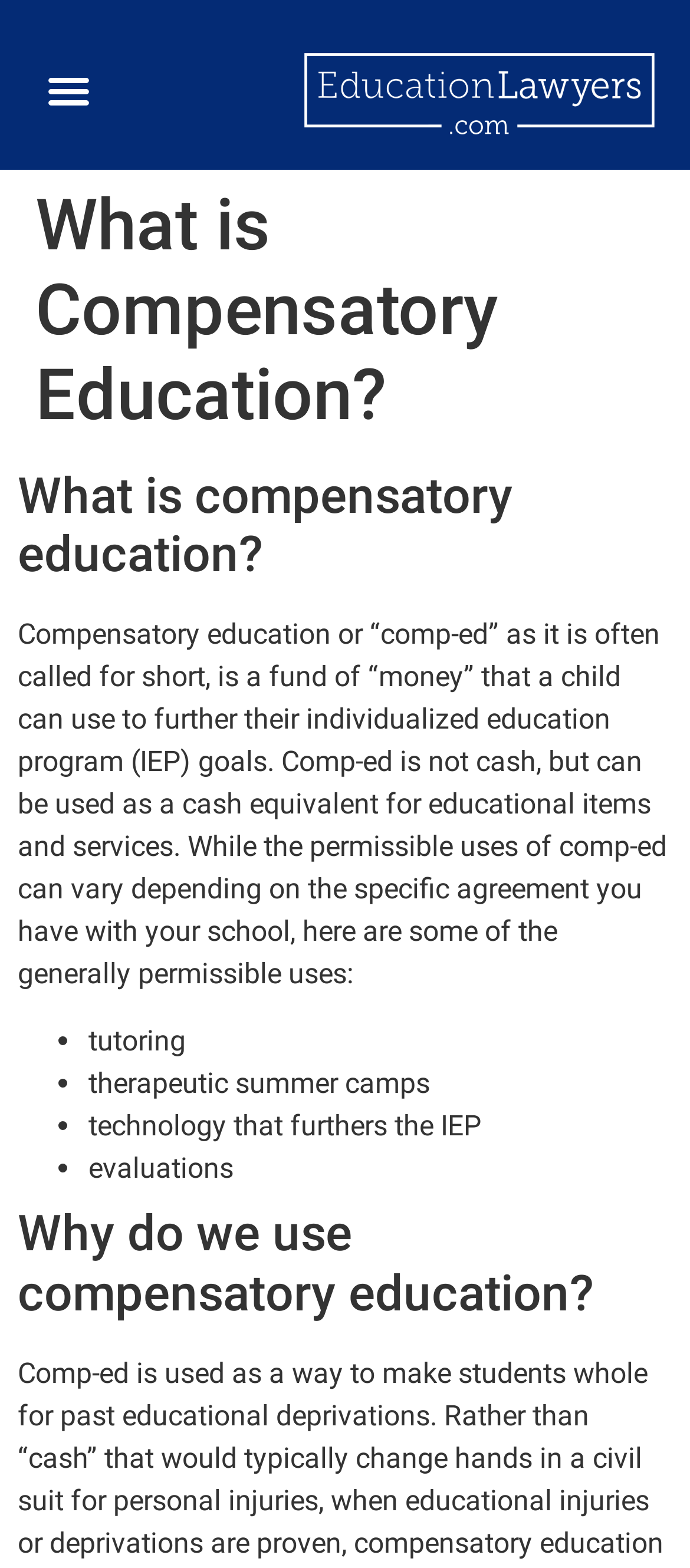Bounding box coordinates should be provided in the format (top-left x, top-left y, bottom-right x, bottom-right y) with all values between 0 and 1. Identify the bounding box for this UI element: Menu

[0.051, 0.037, 0.147, 0.08]